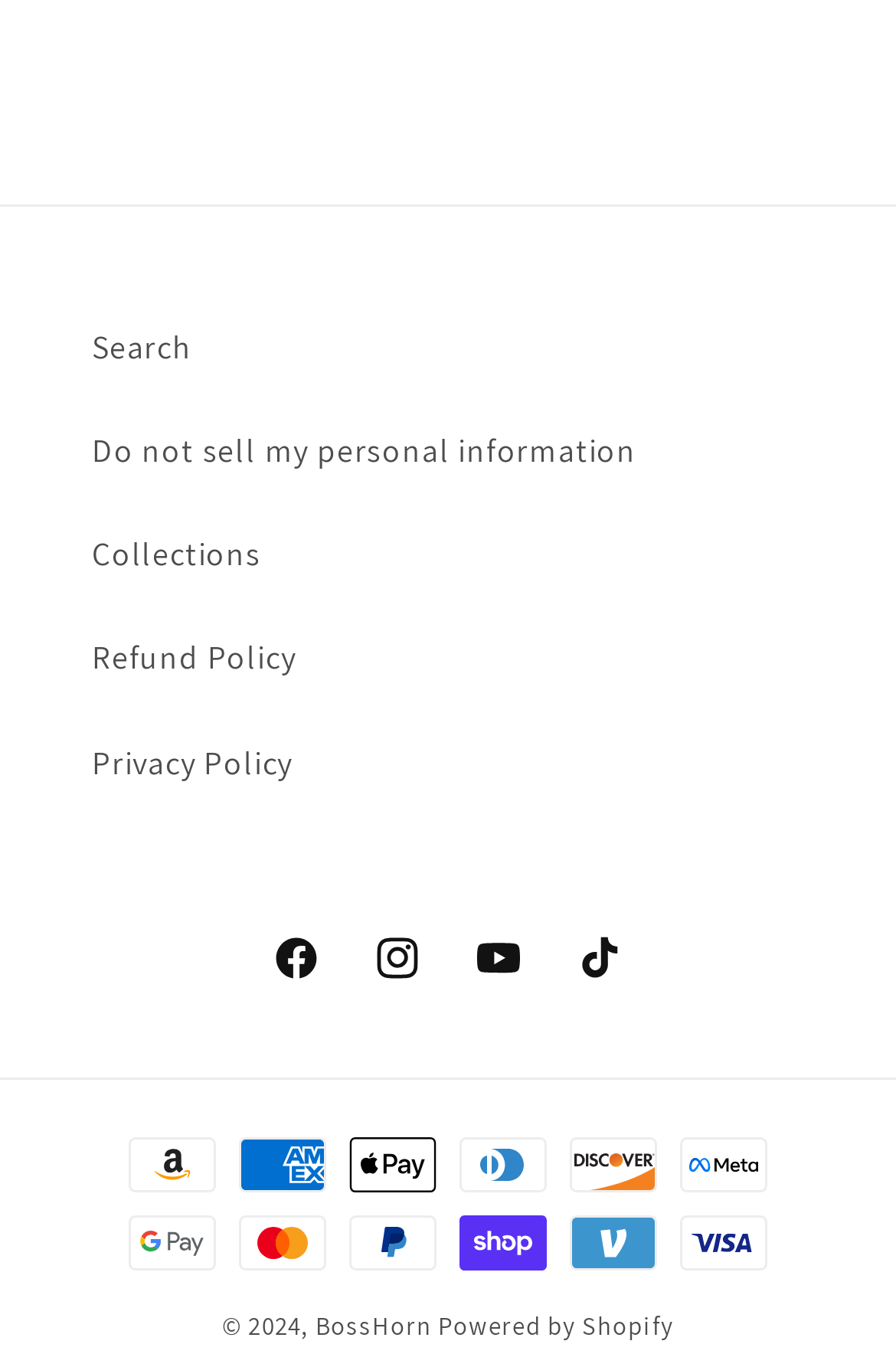Determine the bounding box coordinates for the UI element matching this description: "Powered by Shopify".

[0.489, 0.958, 0.752, 0.981]